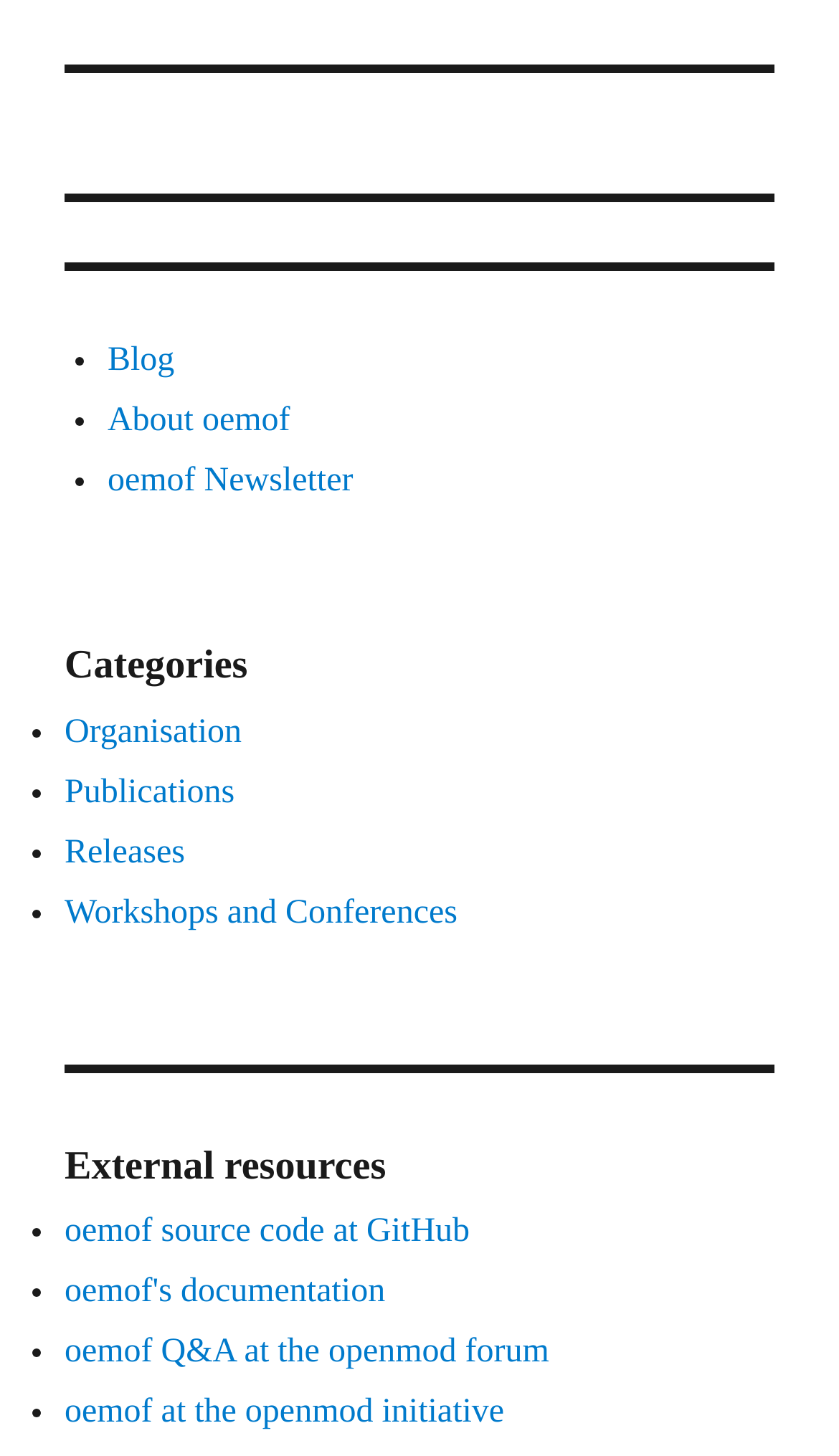Locate the bounding box coordinates of the clickable area needed to fulfill the instruction: "View categories".

[0.077, 0.434, 0.923, 0.483]